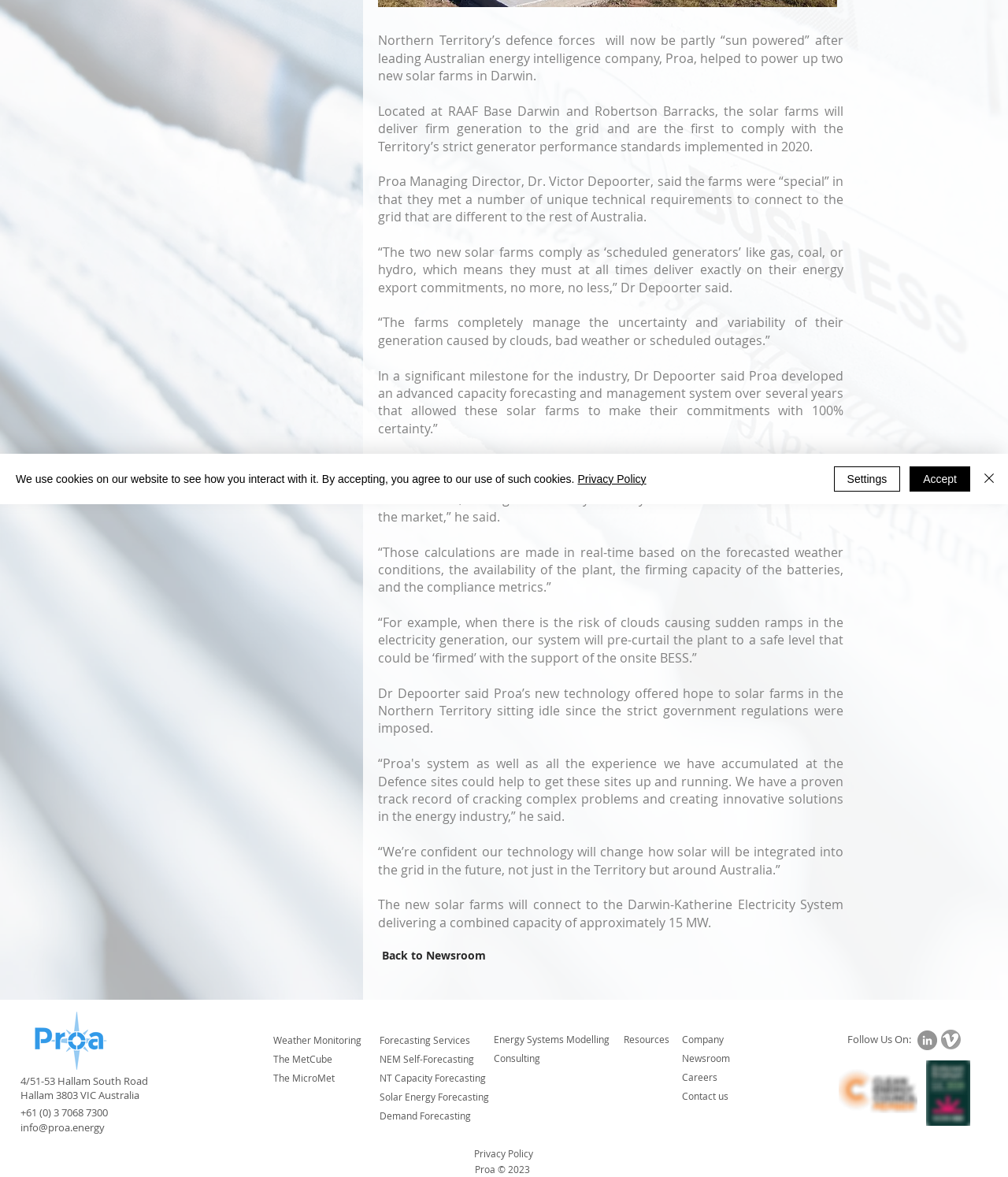Bounding box coordinates are given in the format (top-left x, top-left y, bottom-right x, bottom-right y). All values should be floating point numbers between 0 and 1. Provide the bounding box coordinate for the UI element described as: Privacy Policy

[0.573, 0.402, 0.641, 0.412]